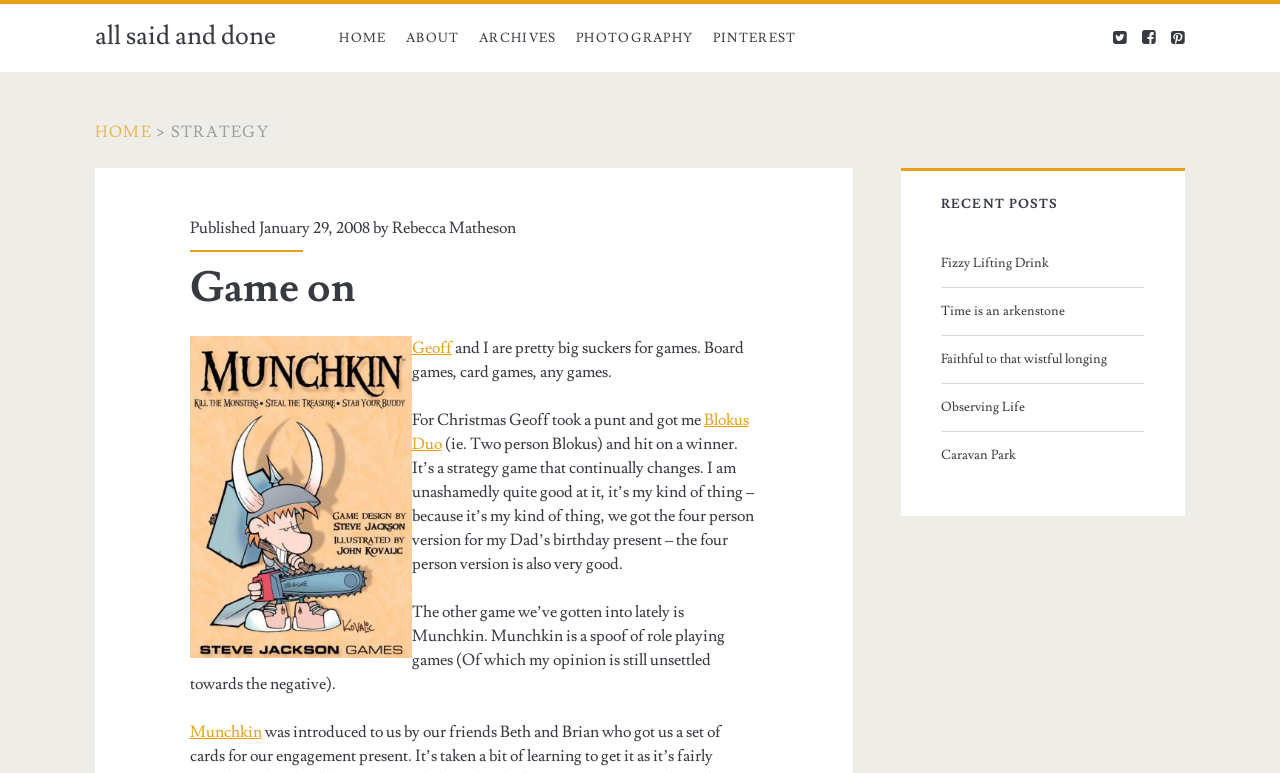Please locate the bounding box coordinates of the element's region that needs to be clicked to follow the instruction: "view the PHOTOGRAPHY page". The bounding box coordinates should be provided as four float numbers between 0 and 1, i.e., [left, top, right, bottom].

[0.442, 0.005, 0.549, 0.093]